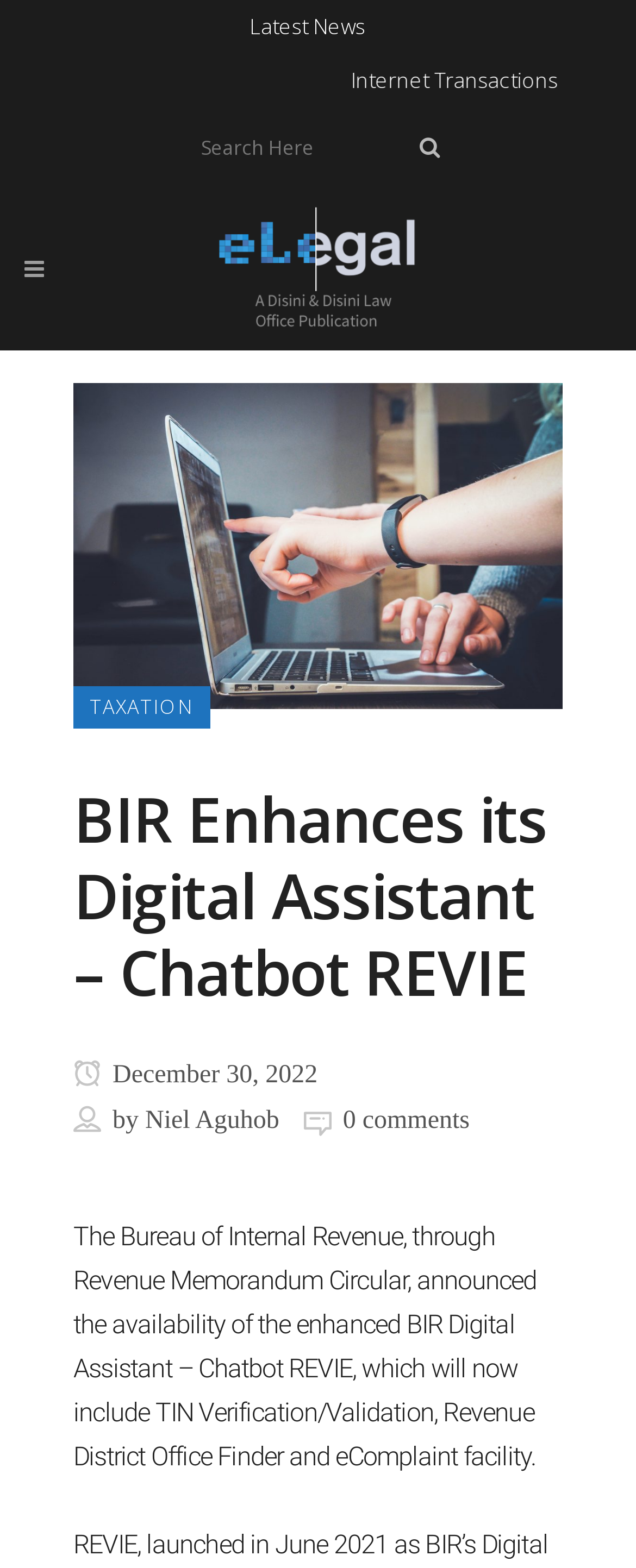Please identify the bounding box coordinates of the element's region that I should click in order to complete the following instruction: "Sign up to the newsletter". The bounding box coordinates consist of four float numbers between 0 and 1, i.e., [left, top, right, bottom].

None